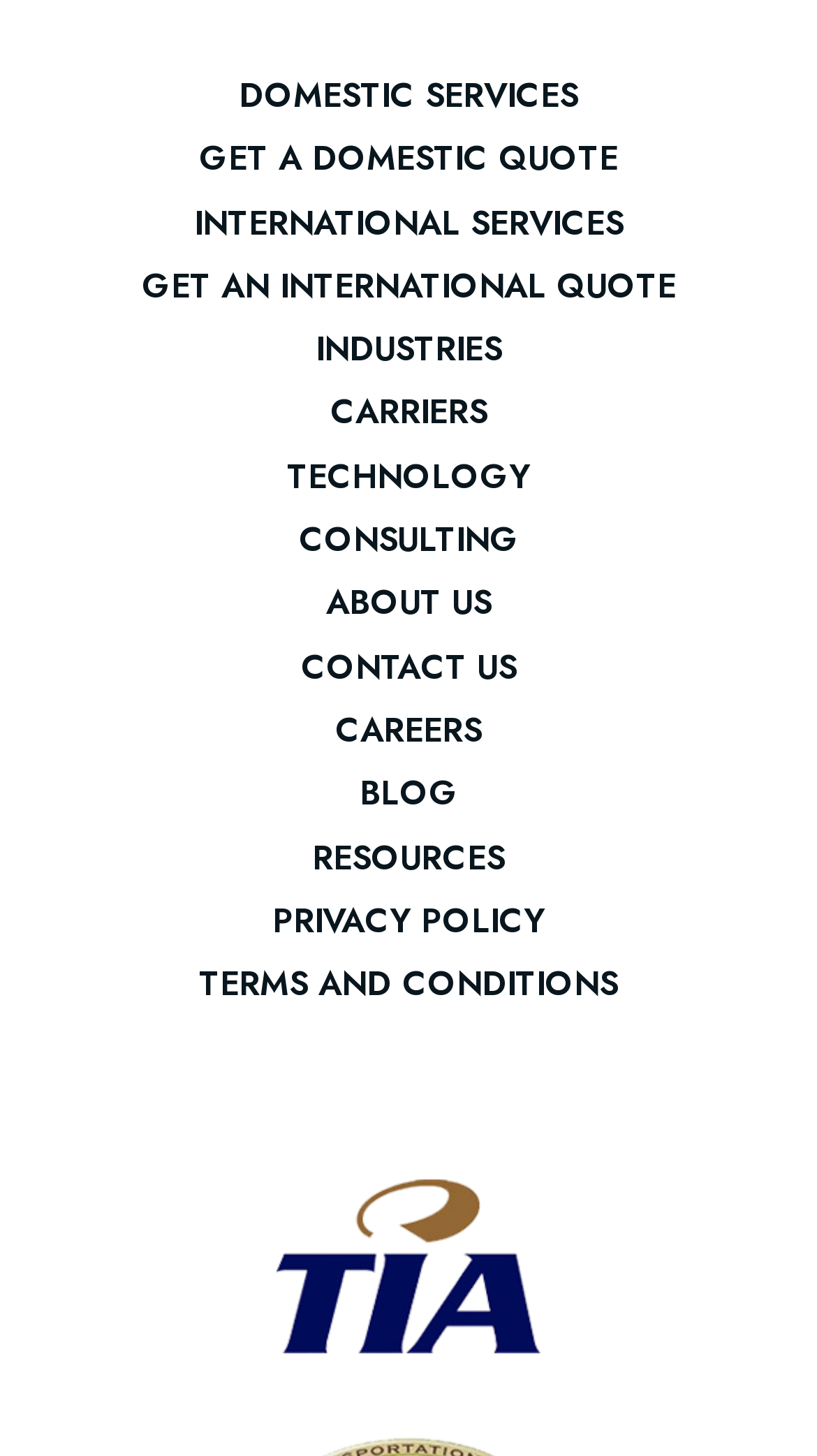Provide your answer to the question using just one word or phrase: How many main service categories are there?

2